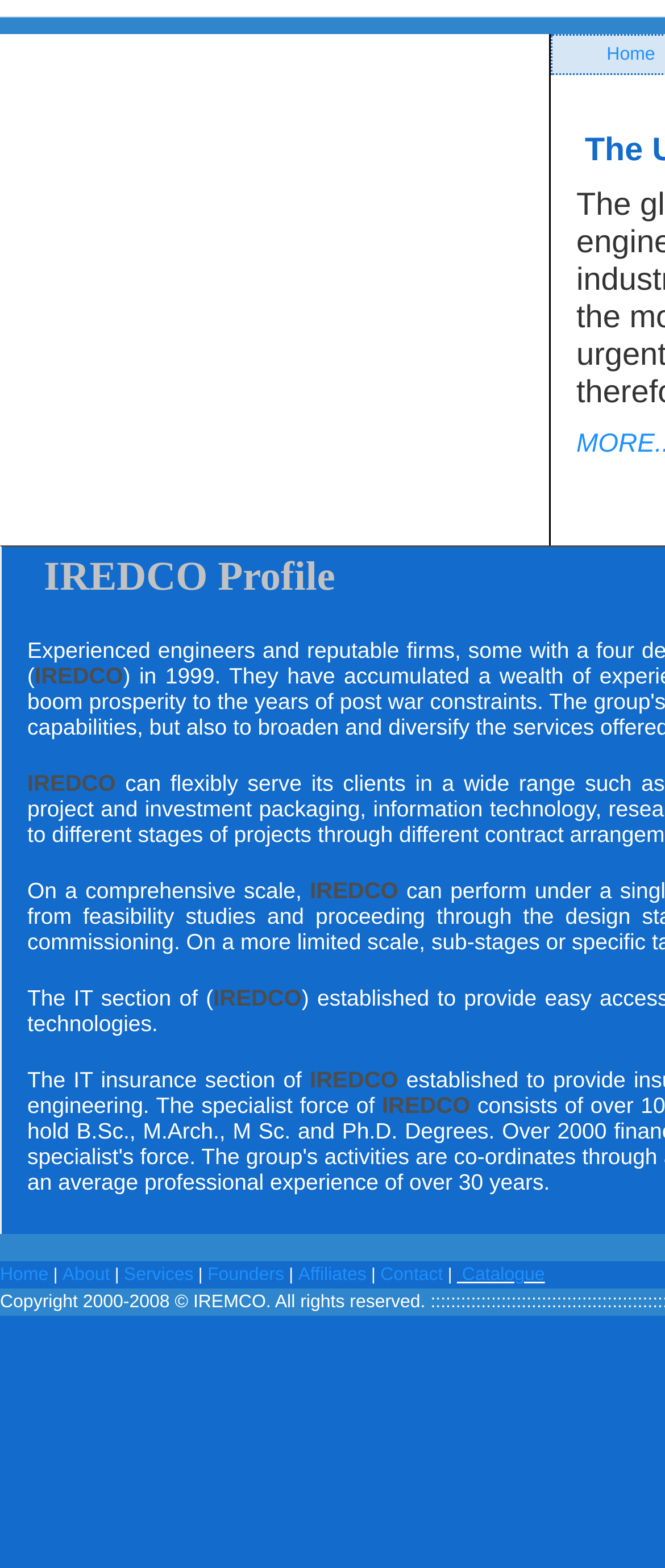Identify the bounding box coordinates of the element to click to follow this instruction: 'browse services'. Ensure the coordinates are four float values between 0 and 1, provided as [left, top, right, bottom].

[0.186, 0.807, 0.291, 0.82]